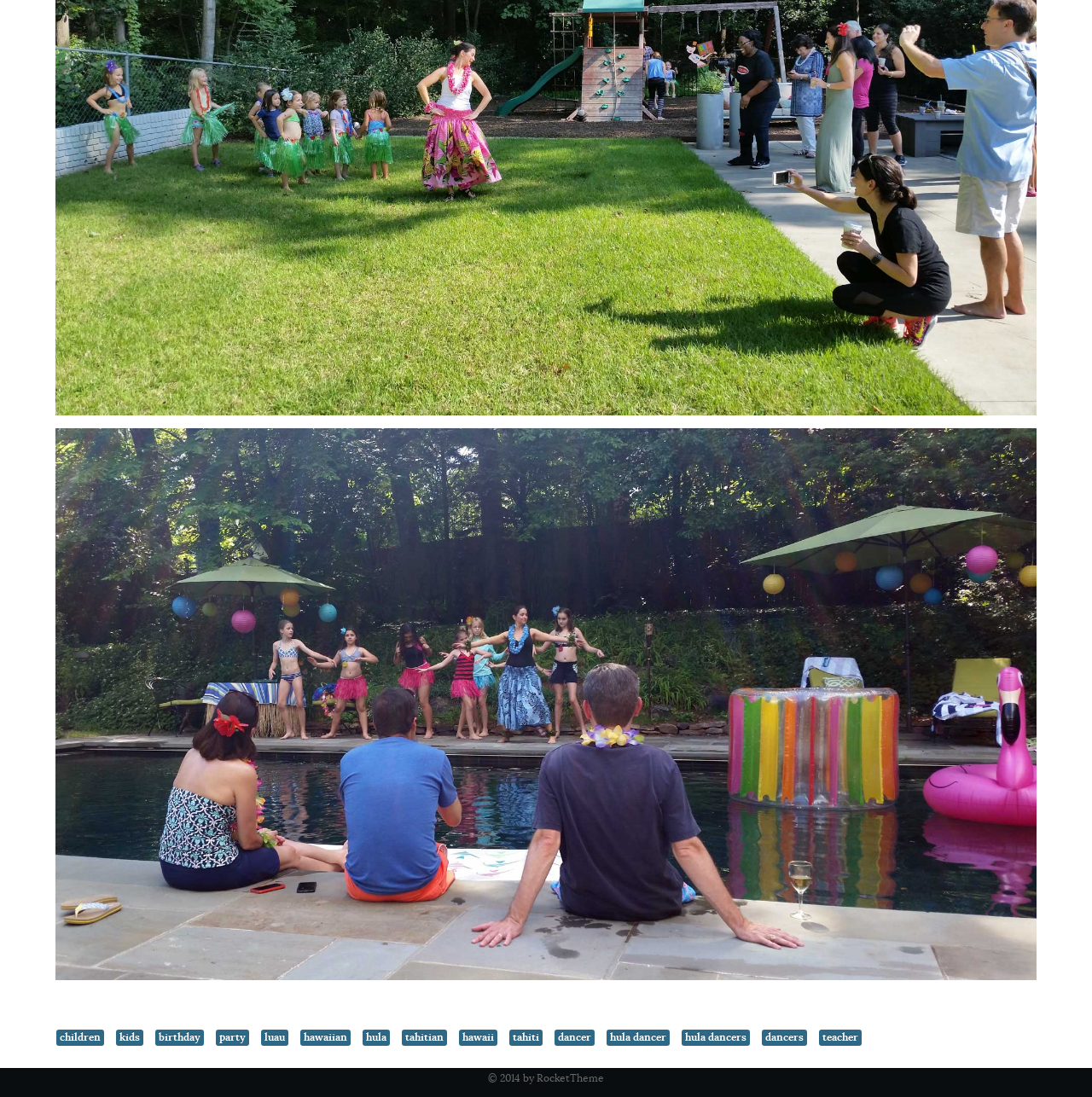Identify the bounding box coordinates of the section to be clicked to complete the task described by the following instruction: "go to hawaii". The coordinates should be four float numbers between 0 and 1, formatted as [left, top, right, bottom].

[0.42, 0.939, 0.455, 0.953]